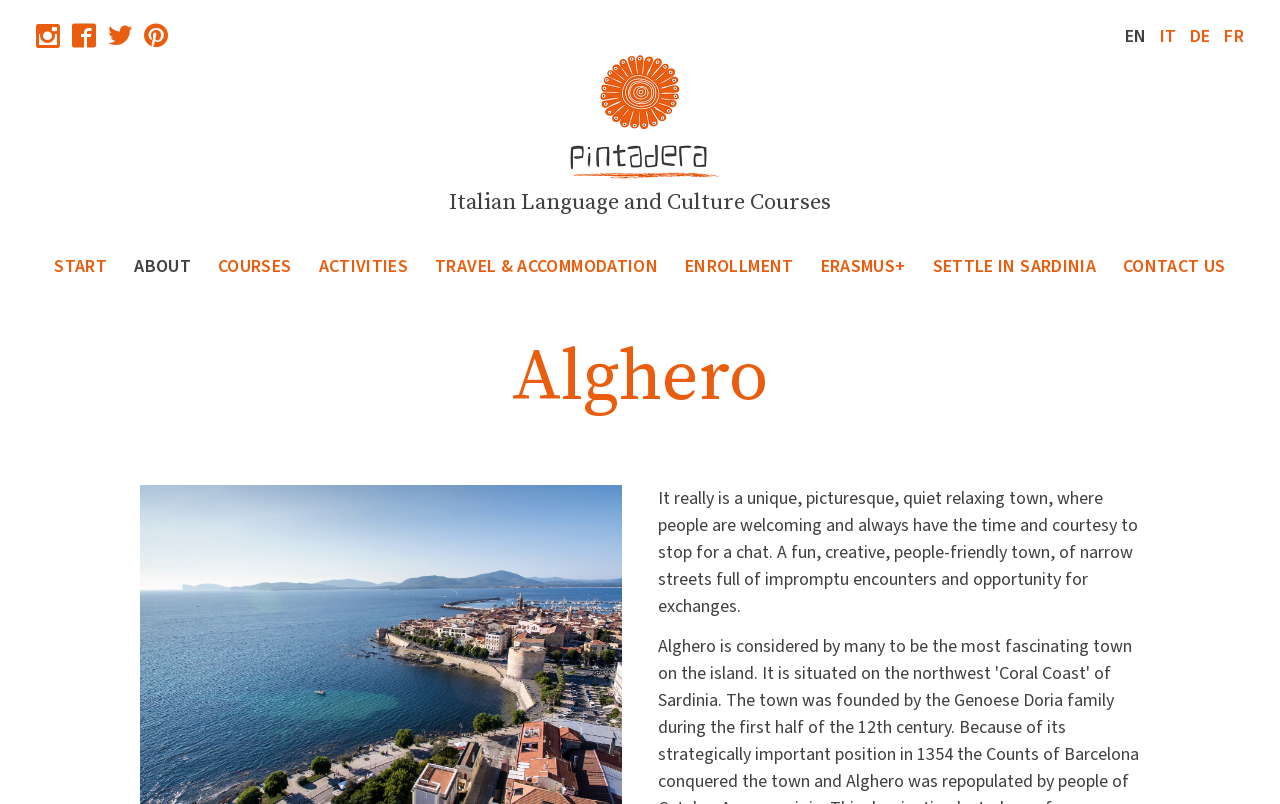Respond to the question below with a single word or phrase: What is the name of the course that prepares students for the CILS exam?

CILS preparation course